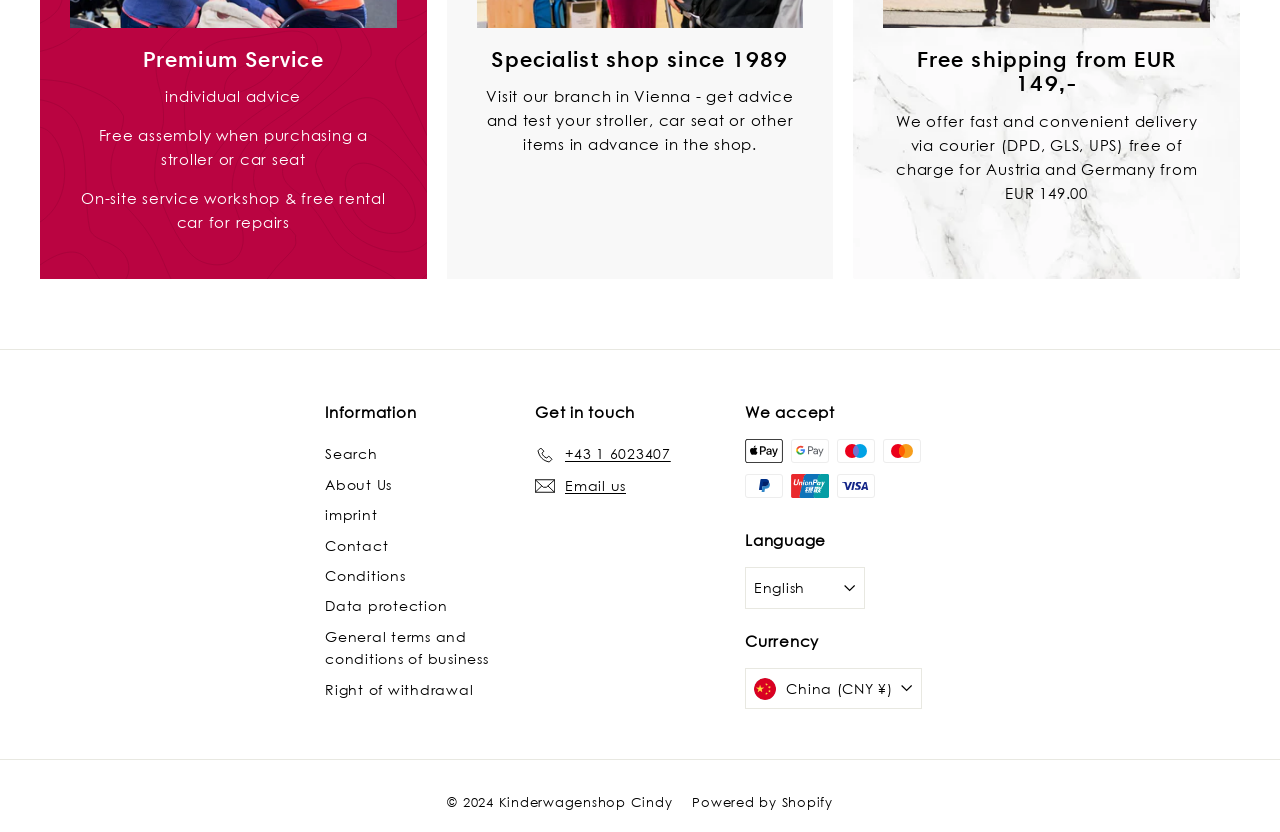What is the minimum order value for free delivery in Austria and Germany?
Answer with a single word or short phrase according to what you see in the image.

EUR 149.00